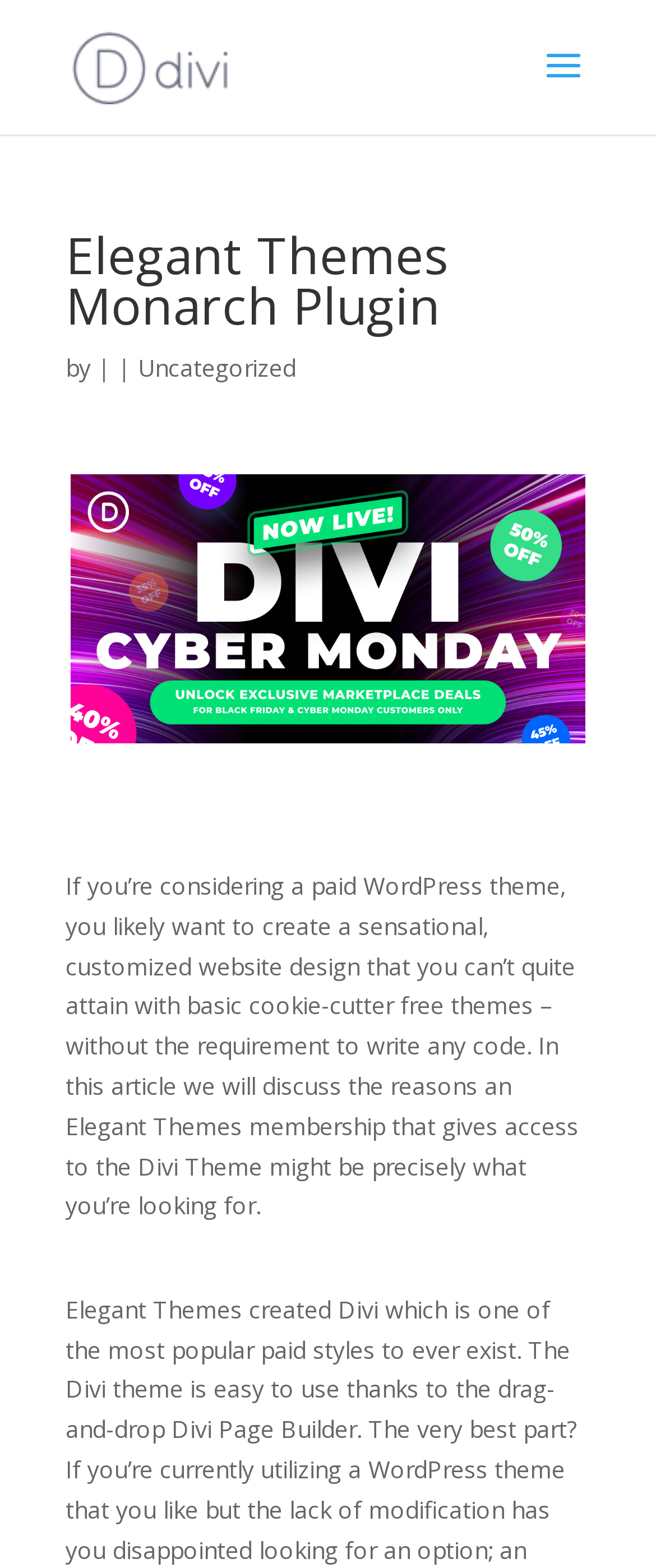What is the purpose of an Elegant Themes membership?
Respond to the question with a single word or phrase according to the image.

To access the Divi Theme